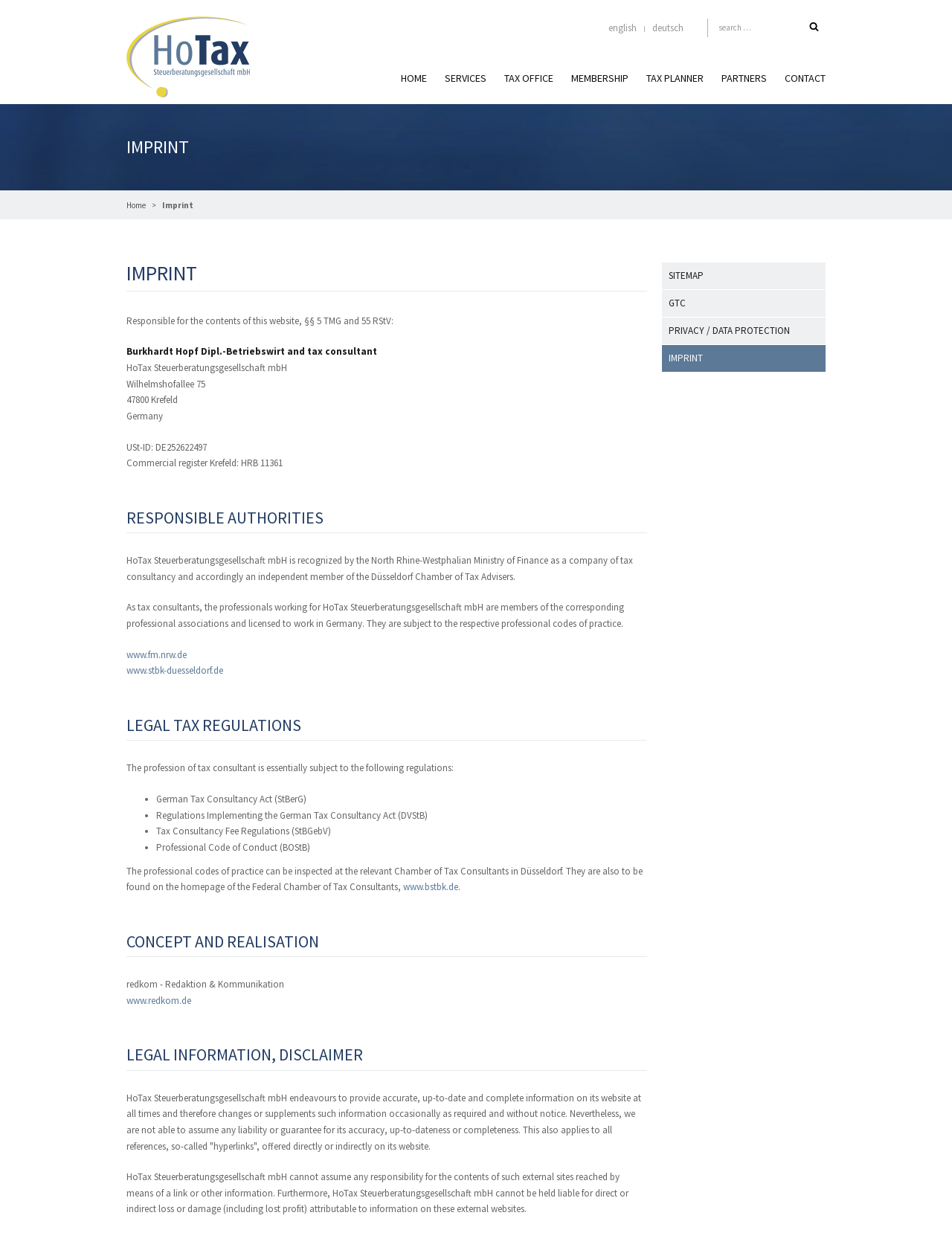Identify the bounding box coordinates of the specific part of the webpage to click to complete this instruction: "check imprint".

[0.133, 0.083, 0.867, 0.156]